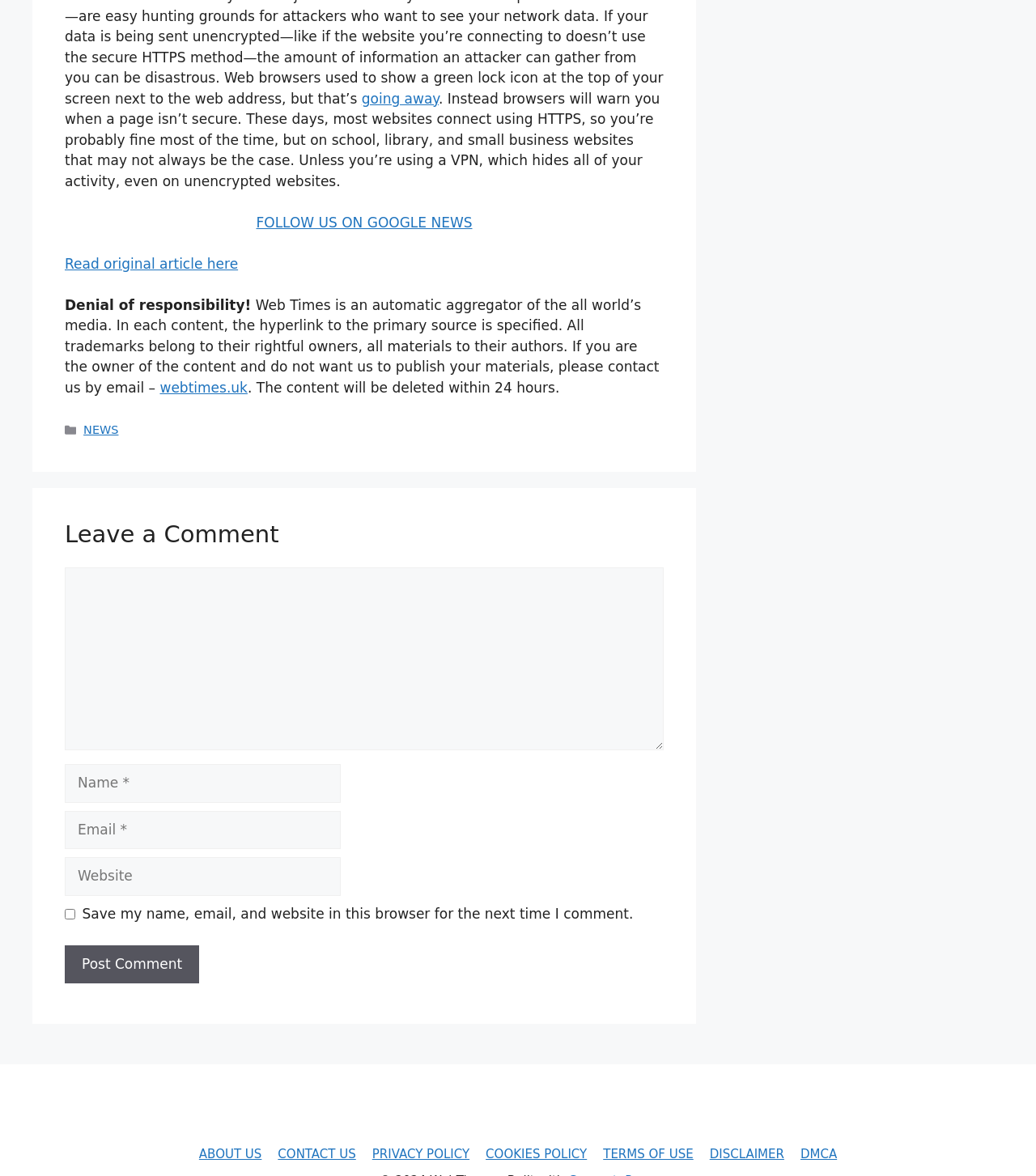What type of connection is recommended?
From the details in the image, answer the question comprehensively.

The article mentions that most websites connect using HTTPS, implying that it is the recommended type of connection for secure browsing.